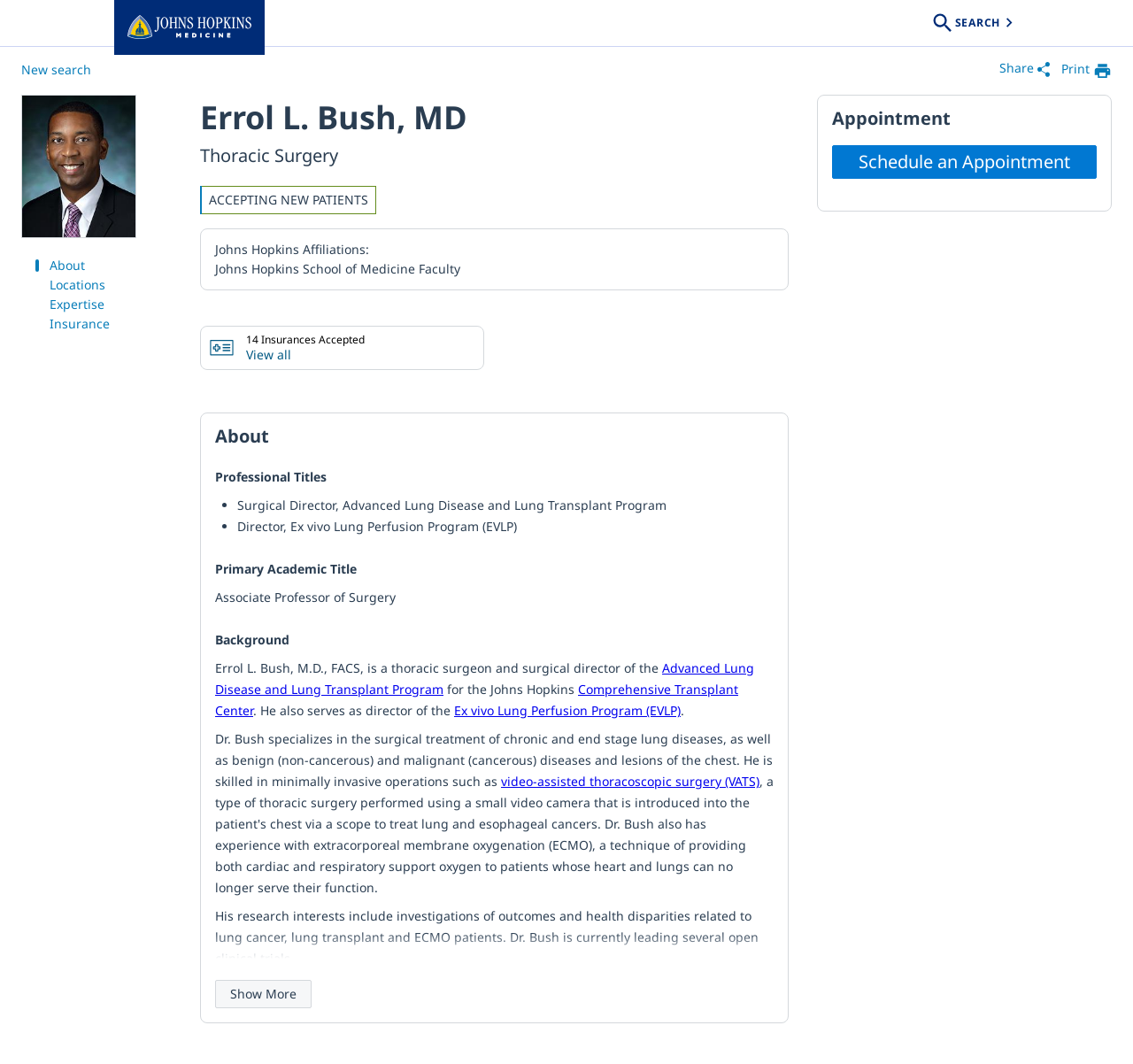How many insurances are accepted?
Based on the image, answer the question with as much detail as possible.

The number of insurances accepted is mentioned in the heading '14 Insurances Accepted'.